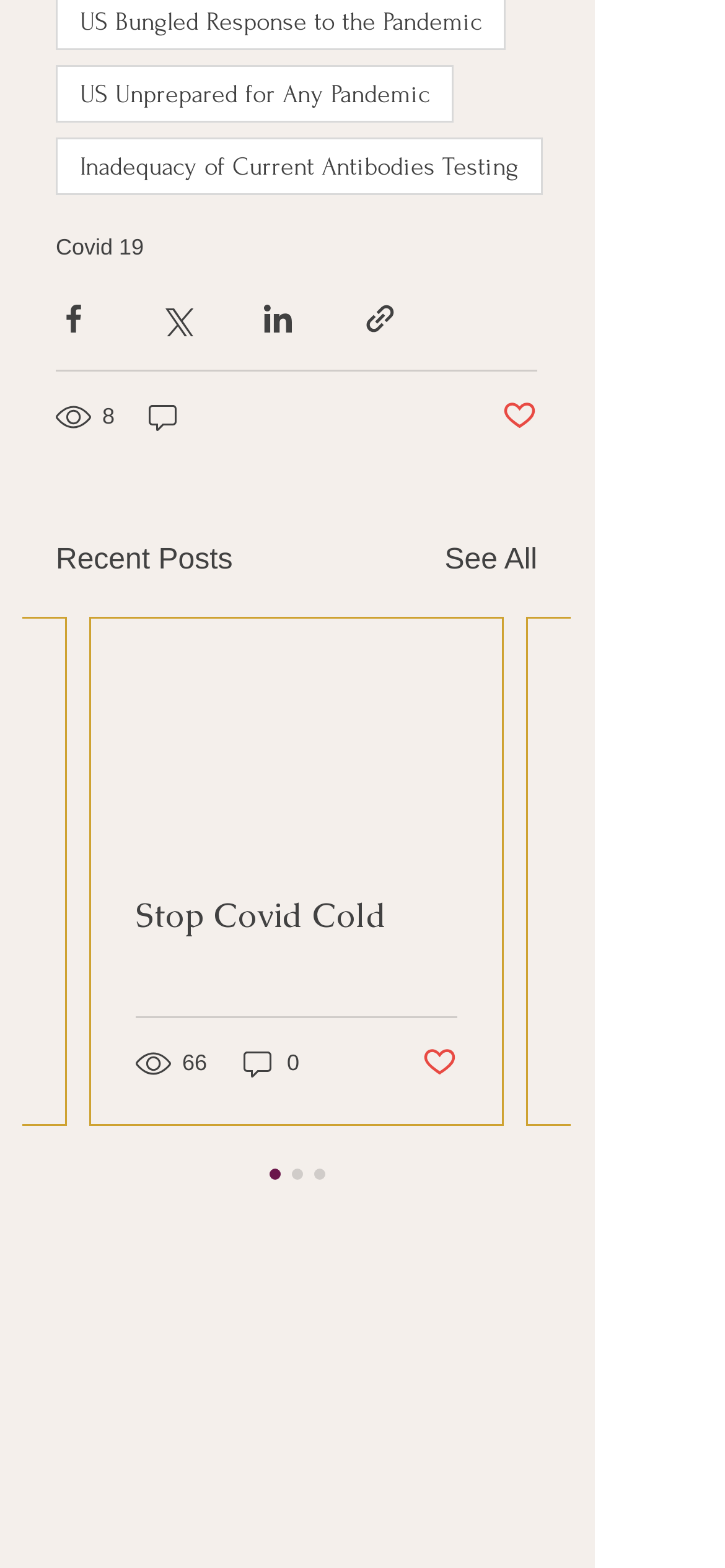Locate the coordinates of the bounding box for the clickable region that fulfills this instruction: "Read Stop Covid Cold article".

[0.187, 0.57, 0.631, 0.597]